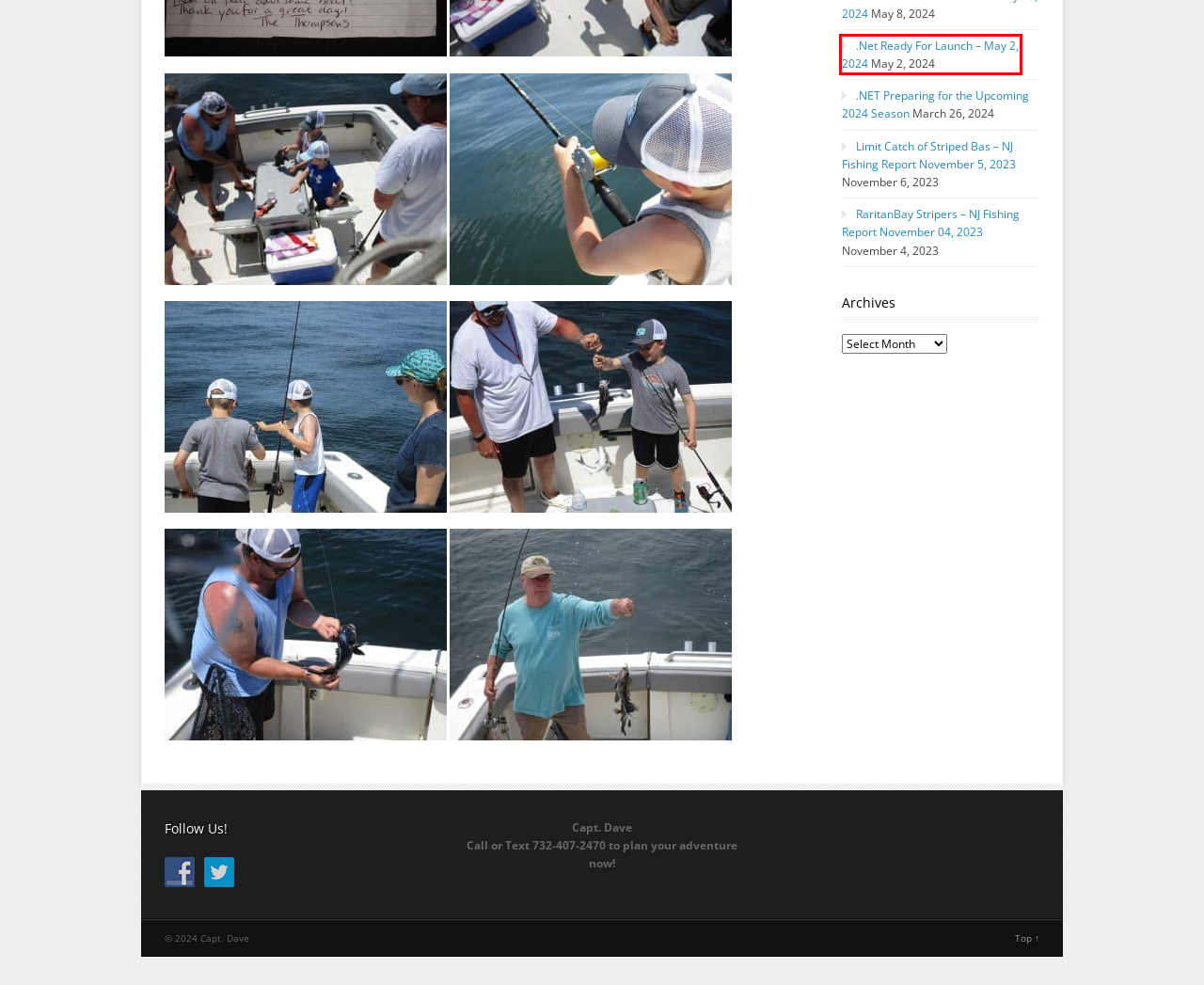Given a screenshot of a webpage with a red bounding box, please pick the webpage description that best fits the new webpage after clicking the element inside the bounding box. Here are the candidates:
A. Private Cruise Charter | Capt. Dave
B. August, 2023 - Capt. Dave
C. .NET Preparing for the Upcoming 2024 Season - Capt. Dave
D. October, 2023 - Capt. Dave
E. May, 2024 - Capt. Dave
F. March, 2024 - Capt. Dave
G. .Net Ready For Launch – May 2, 2024 - Capt. Dave
H. RaritanBay Stripers – NJ Fishing Report November 04, 2023 - Capt. Dave

G